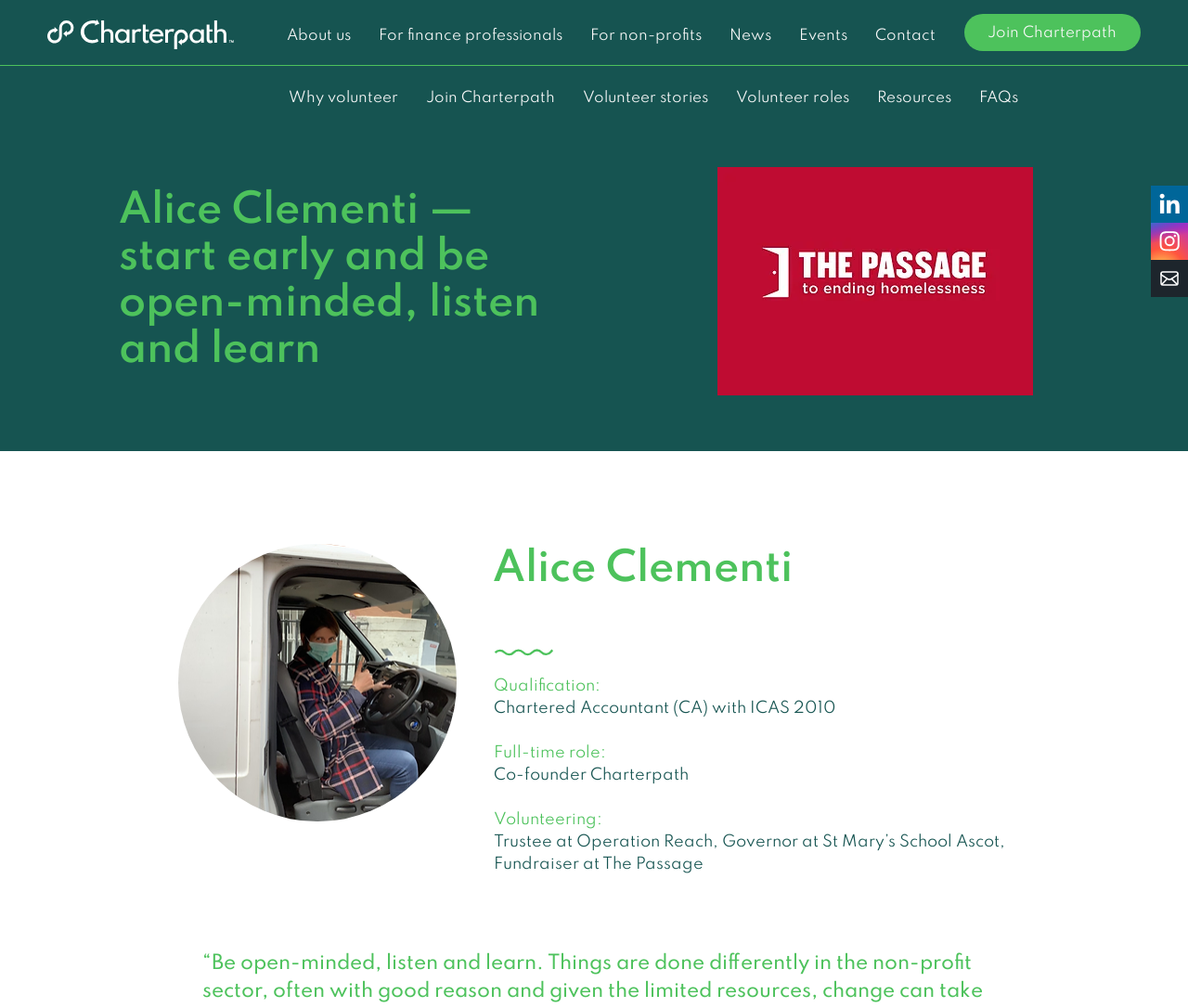Describe every aspect of the webpage comprehensively.

This webpage is about Alice Clementi's story on Charterpath. At the top, there is a navigation bar with links to "About us", "For finance professionals", "For non-profits", "News", "Events", and "Contact". On the top right, there is a link to "Join Charterpath". 

Below the navigation bar, there is a heading that reads "Alice Clementi — start early and be open-minded, listen and learn", which is a quote that matches the meta description. 

Further down, there is a section with a heading "Alice Clementi" and several static text elements that provide information about her qualifications, full-time role, and volunteering activities. The text elements are arranged vertically, with "Qualification:", "Full-time role:", and "Volunteering:" serving as headers, and the corresponding details listed below each header.

At the bottom of the page, there is another navigation bar with links to "Why volunteer", "Join Charterpath", "Volunteer stories", "Volunteer roles", "Resources", and "FAQs".